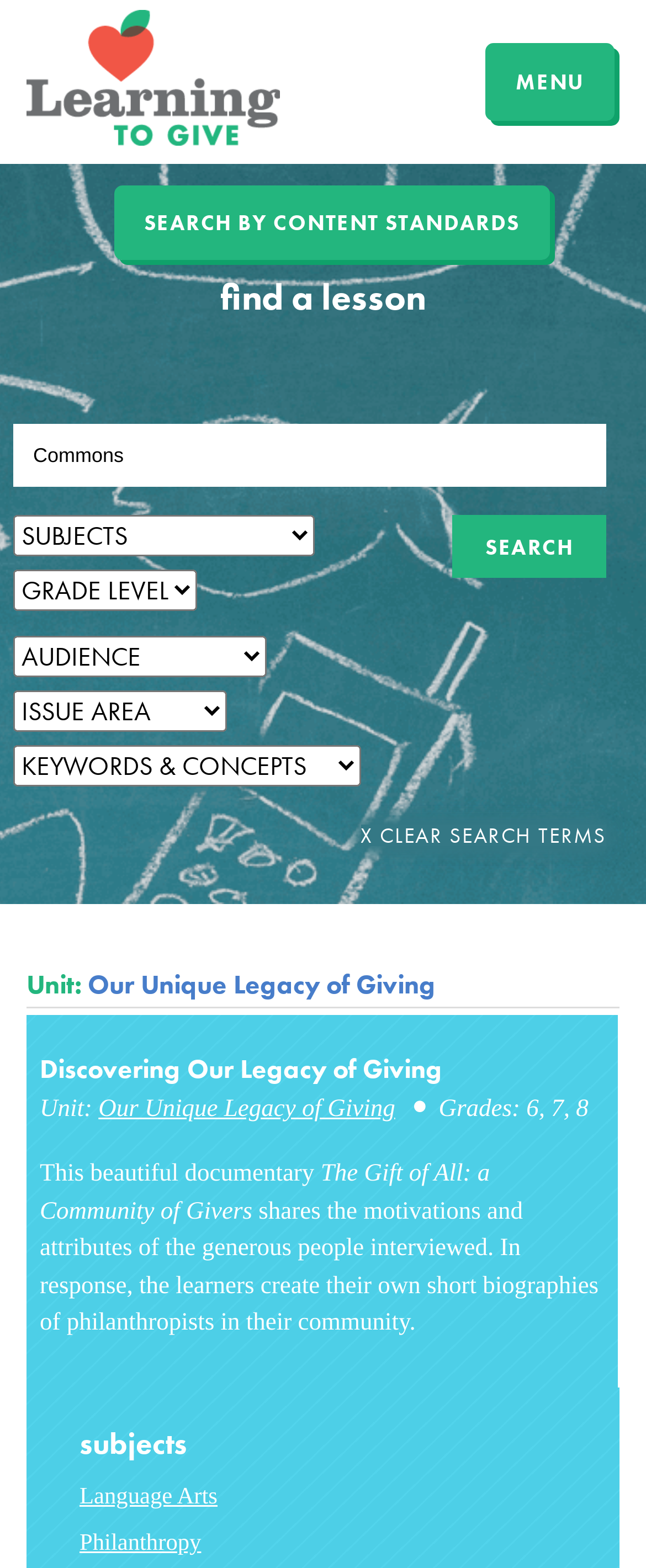Show me the bounding box coordinates of the clickable region to achieve the task as per the instruction: "Select a content standard".

[0.021, 0.329, 0.487, 0.355]